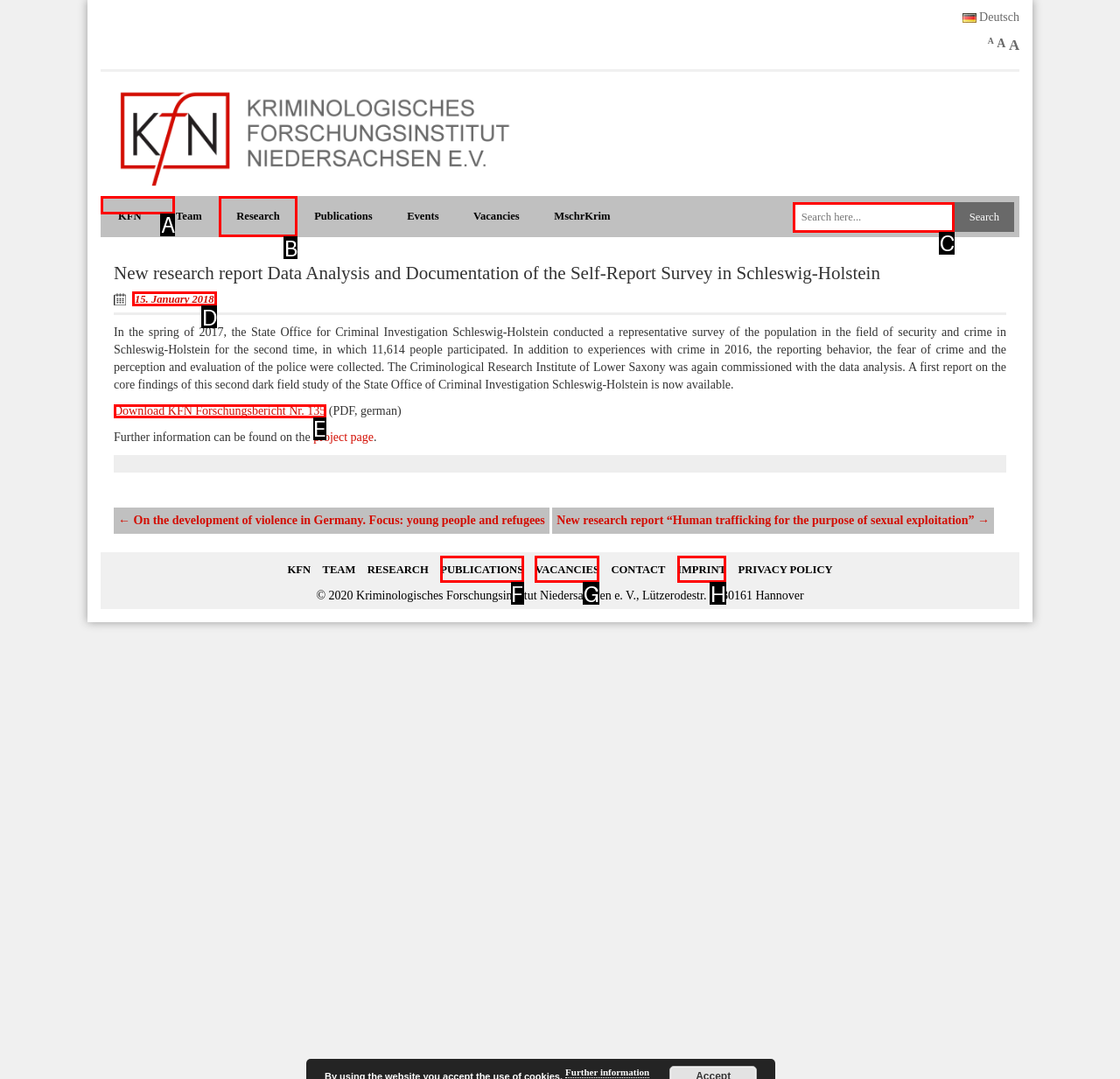Pick the HTML element that should be clicked to execute the task: Read the new research report
Respond with the letter corresponding to the correct choice.

E